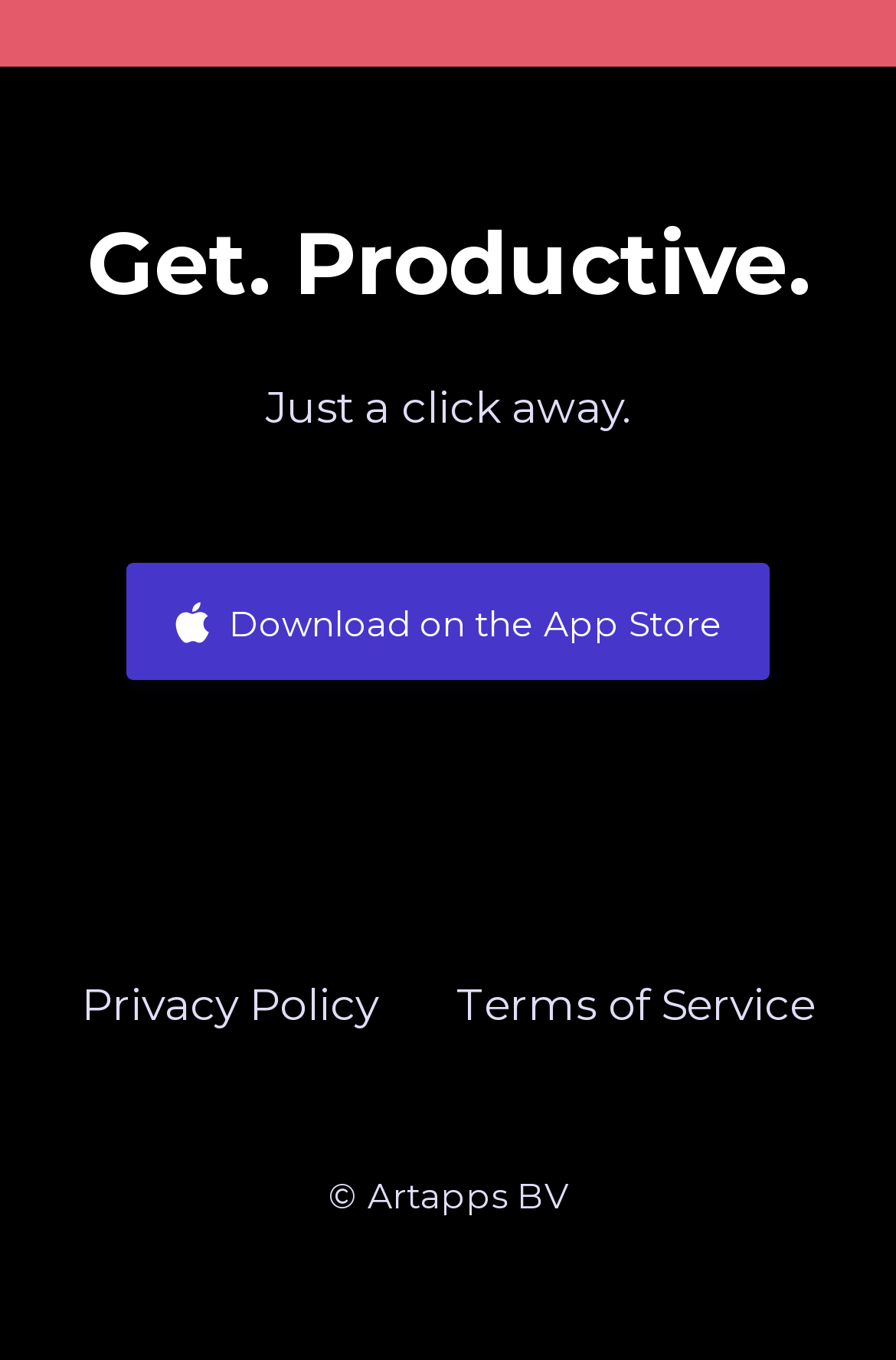Find the bounding box coordinates for the HTML element described in this sentence: "Order the DVD". Provide the coordinates as four float numbers between 0 and 1, in the format [left, top, right, bottom].

None